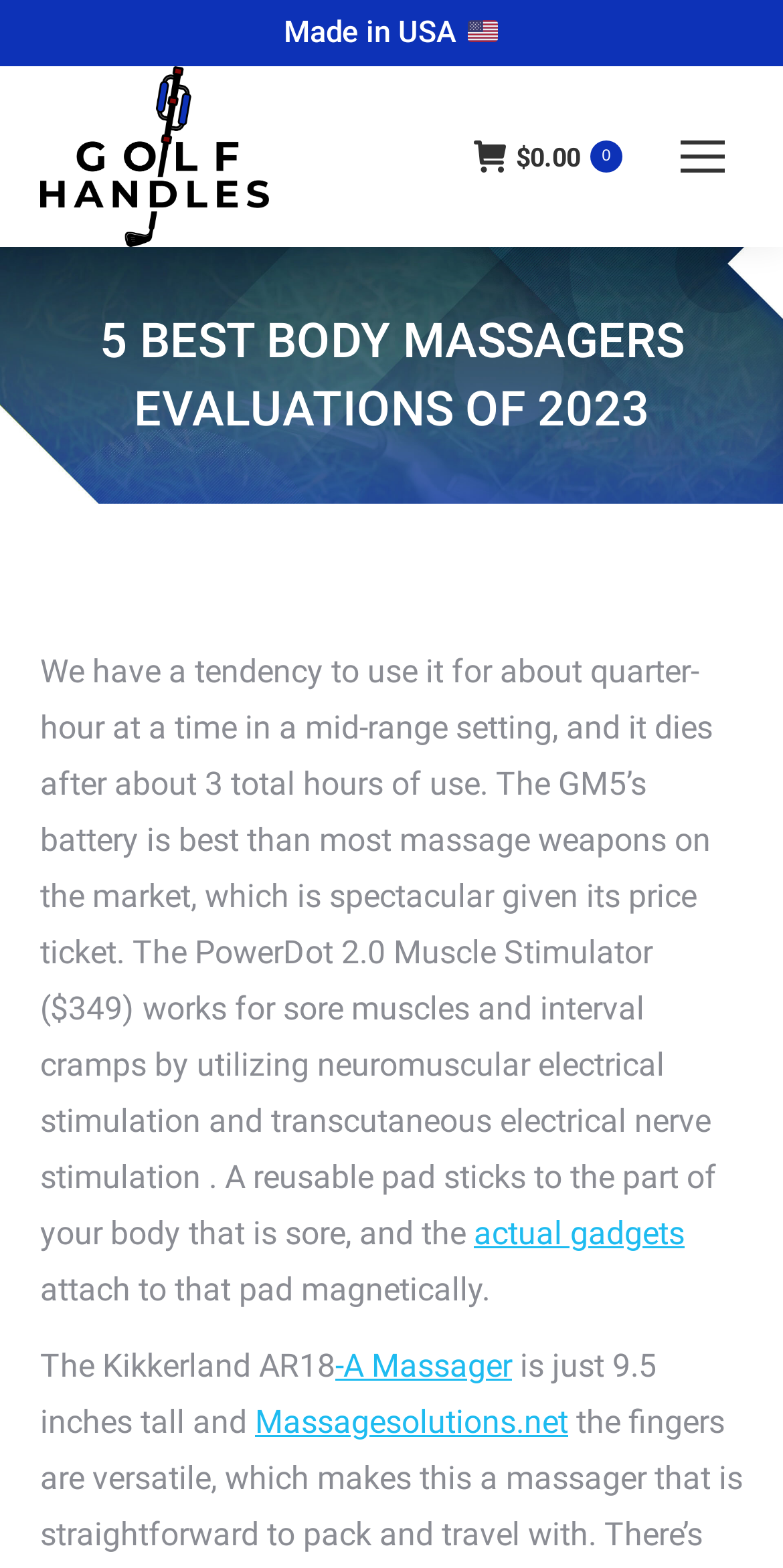From the element description: "title="Registered charity - ACNC"", extract the bounding box coordinates of the UI element. The coordinates should be expressed as four float numbers between 0 and 1, in the order [left, top, right, bottom].

None